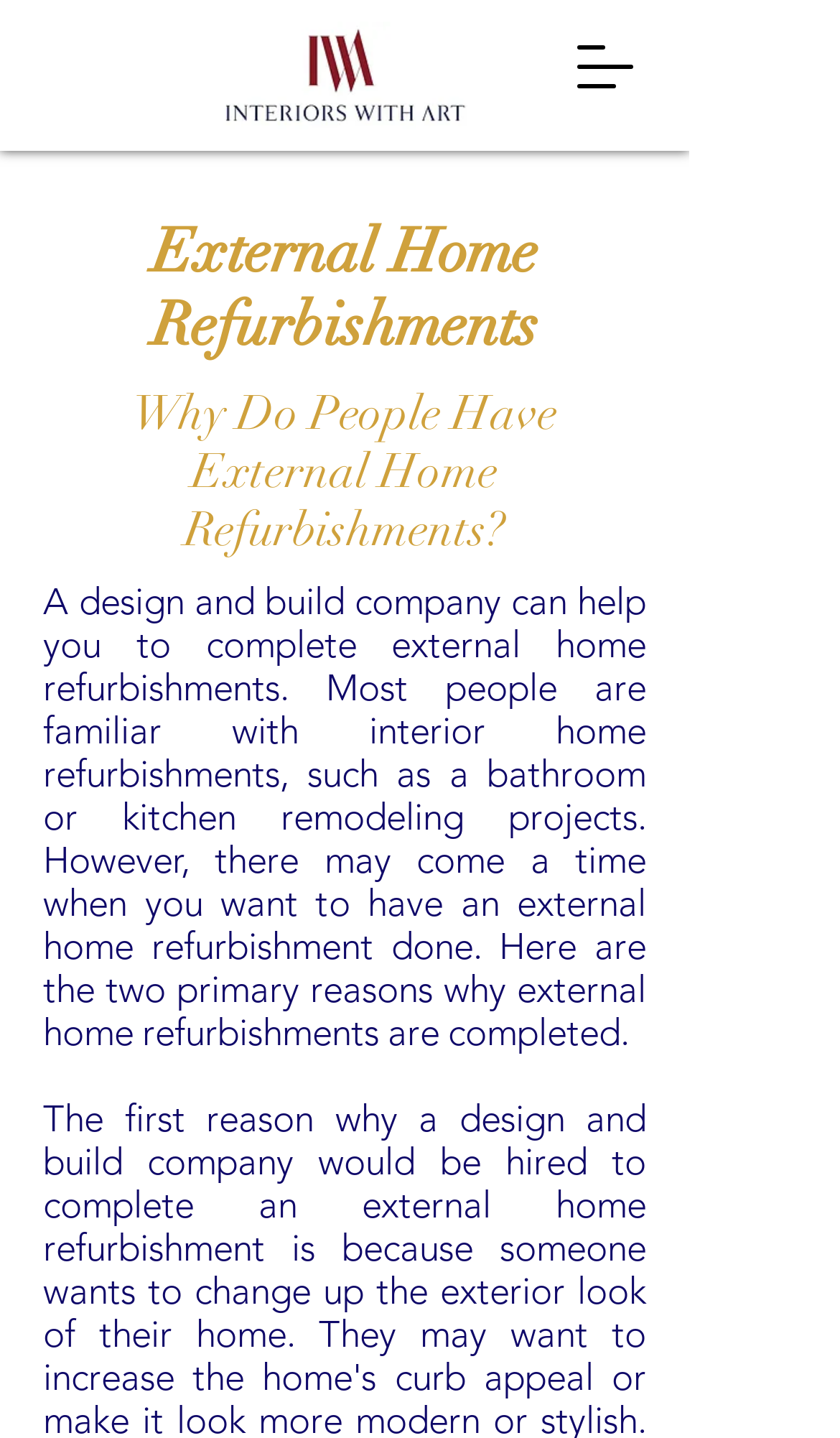Use a single word or phrase to answer the following:
How many primary reasons are there for external home refurbishments?

Two